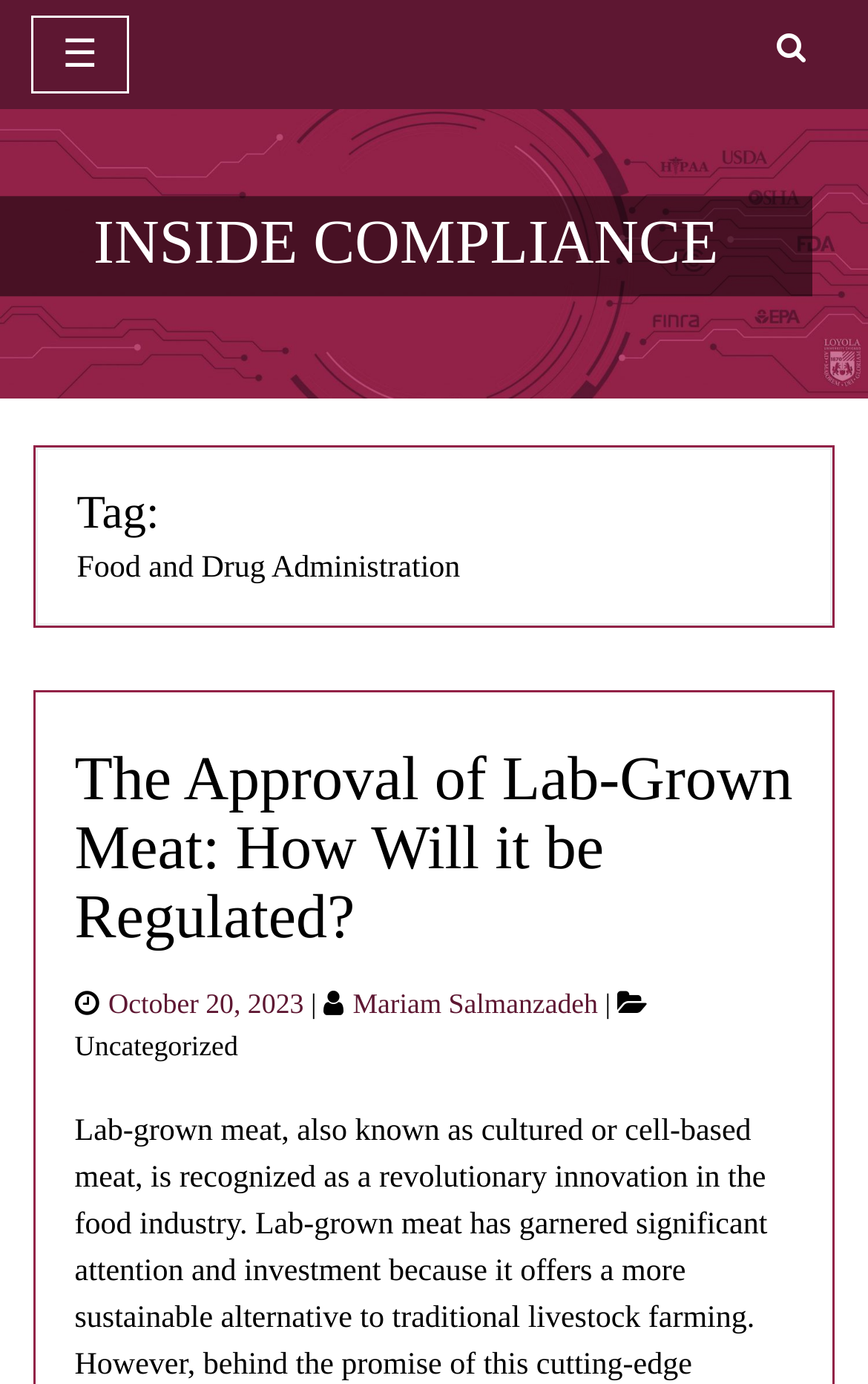Based on the image, please respond to the question with as much detail as possible:
What is the purpose of the toggle navigation button?

The toggle navigation button is located at the top left corner of the webpage, and it has an icon '☰'. Its purpose is to collapse the navigation menu, allowing users to hide or show the menu as needed.